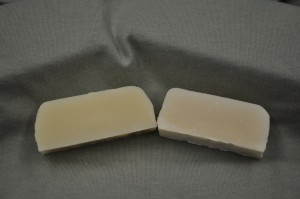Generate an elaborate caption that includes all aspects of the image.

The image showcases two pieces of soap positioned side by side on a softly draped fabric. On the left is a bar of Black Raspberry fragrance soap, characterized by its creamy hue and smooth texture, embodying a rich, fruity scent that promises a luxurious bathing experience. To the right is an unscented control bar, showcasing a similar base formulation but devoid of any added fragrance. This visual comparison emphasizes the potential transformation in appearance and sensory impact when fragrance is infused into the soap-making process. This image is part of a broader series documenting fragrance testing in Cold Process Soap, highlighting the effects of various fragrances on both the look and feel of the final product.